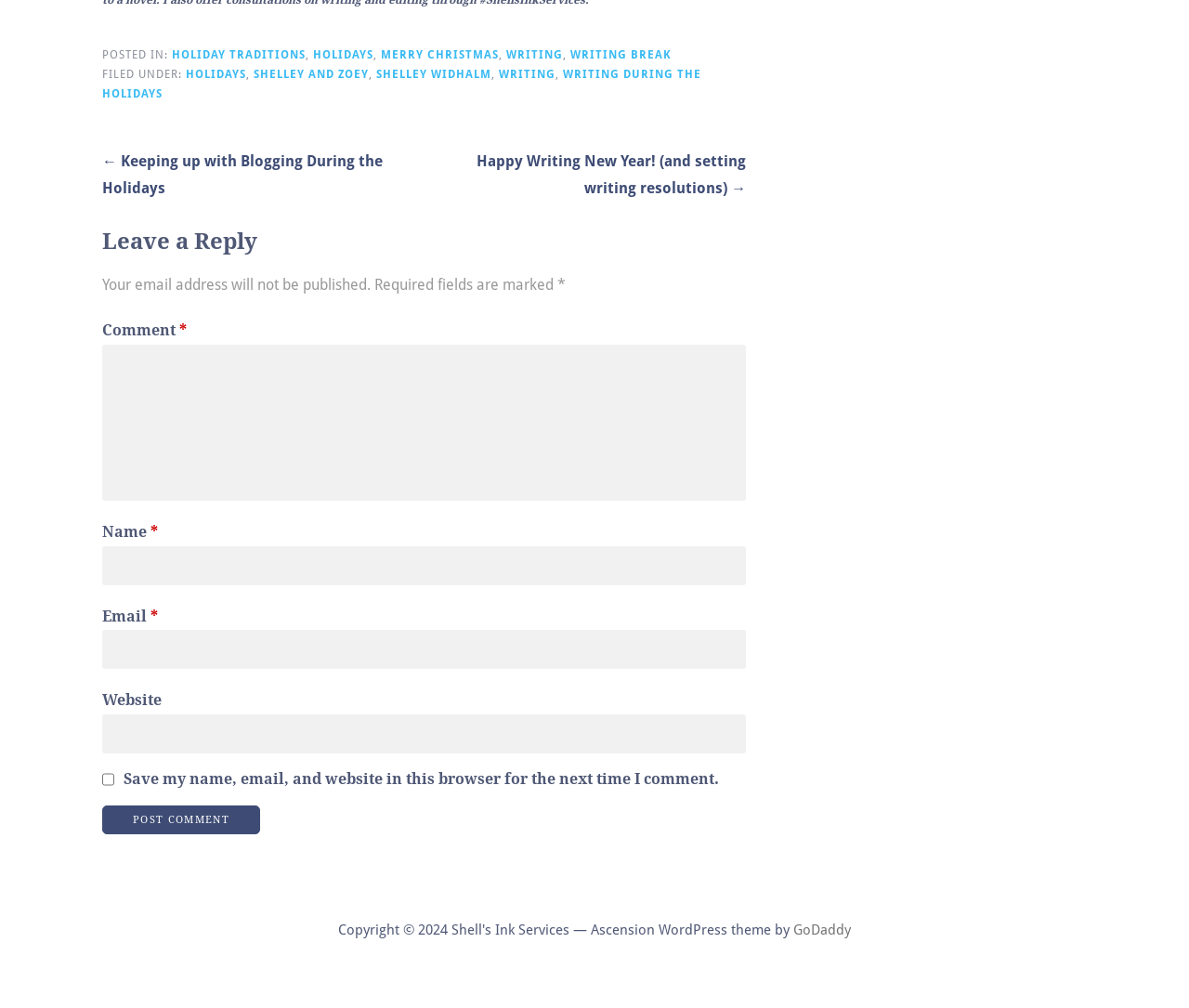Based on the element description parent_node: Website name="url", identify the bounding box coordinates for the UI element. The coordinates should be in the format (top-left x, top-left y, bottom-right x, bottom-right y) and within the 0 to 1 range.

[0.086, 0.709, 0.628, 0.748]